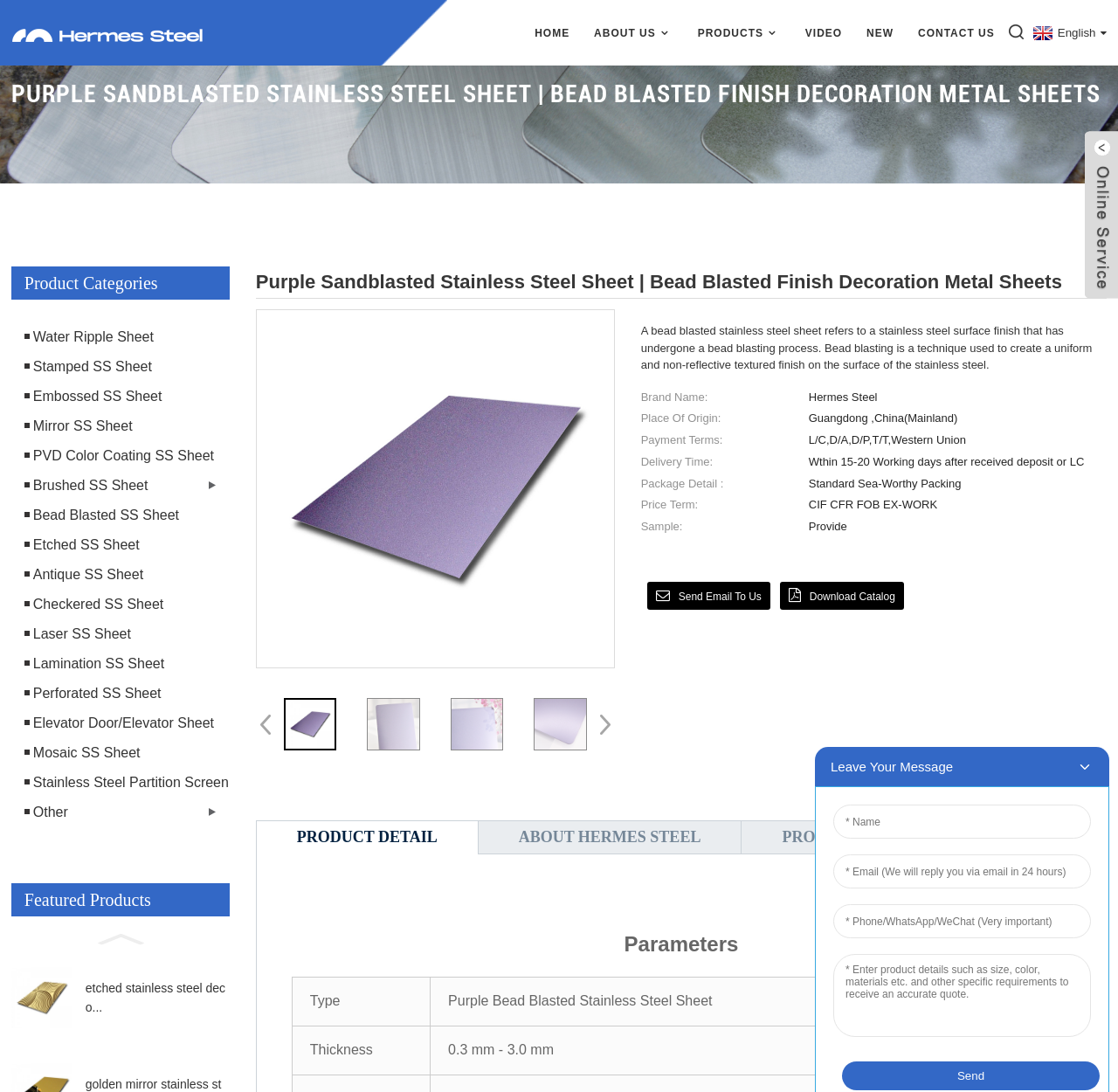Locate the bounding box for the described UI element: "About Us". Ensure the coordinates are four float numbers between 0 and 1, formatted as [left, top, right, bottom].

[0.531, 0.014, 0.602, 0.046]